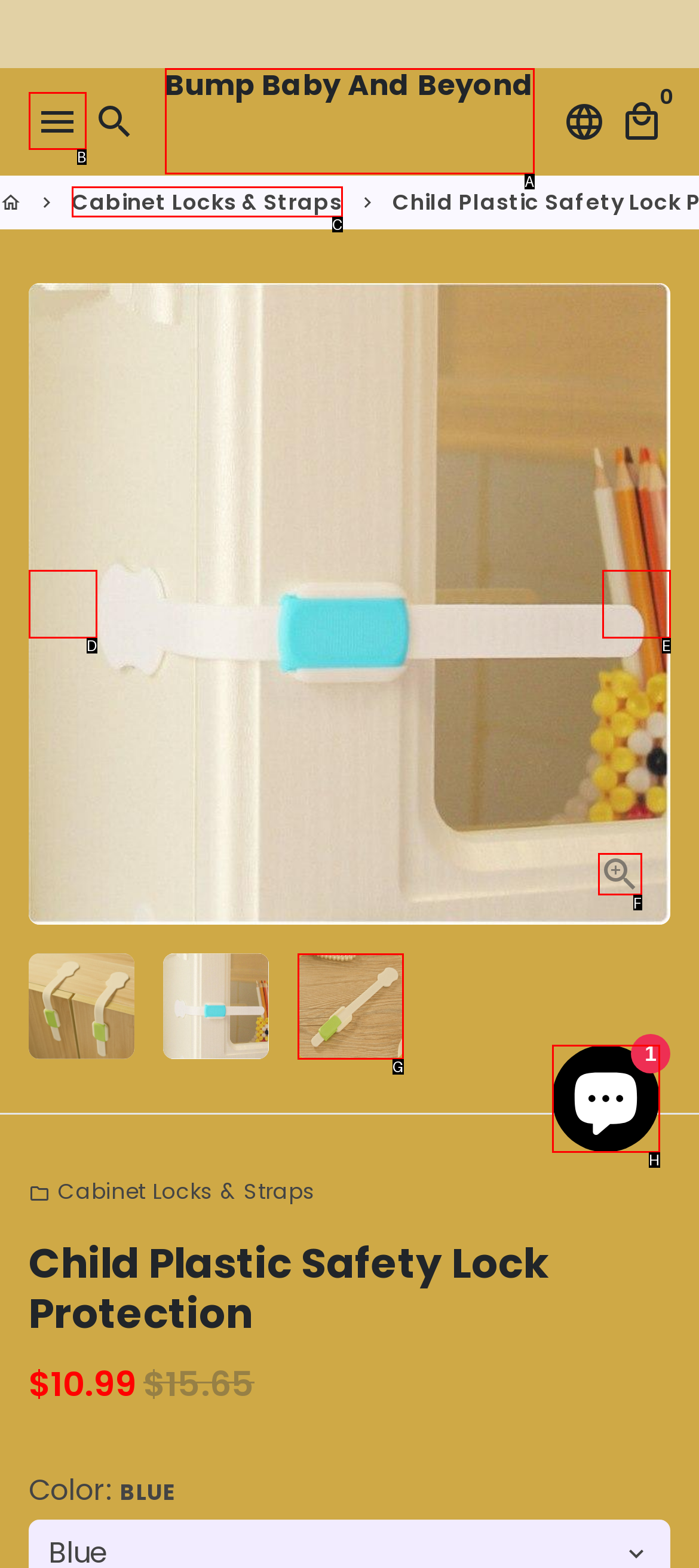Identify the letter of the UI element you need to select to accomplish the task: Zoom in the product image.
Respond with the option's letter from the given choices directly.

F